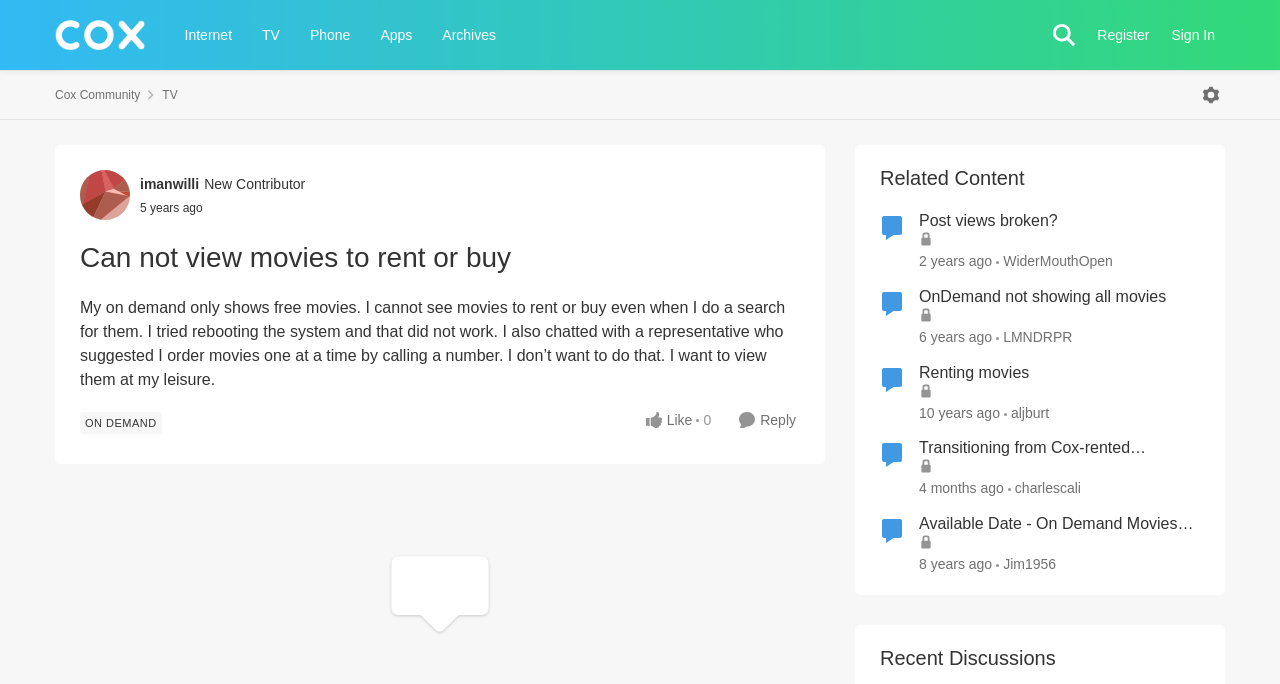Identify the bounding box for the UI element specified in this description: "imanwilli". The coordinates must be four float numbers between 0 and 1, formatted as [left, top, right, bottom].

[0.109, 0.254, 0.156, 0.284]